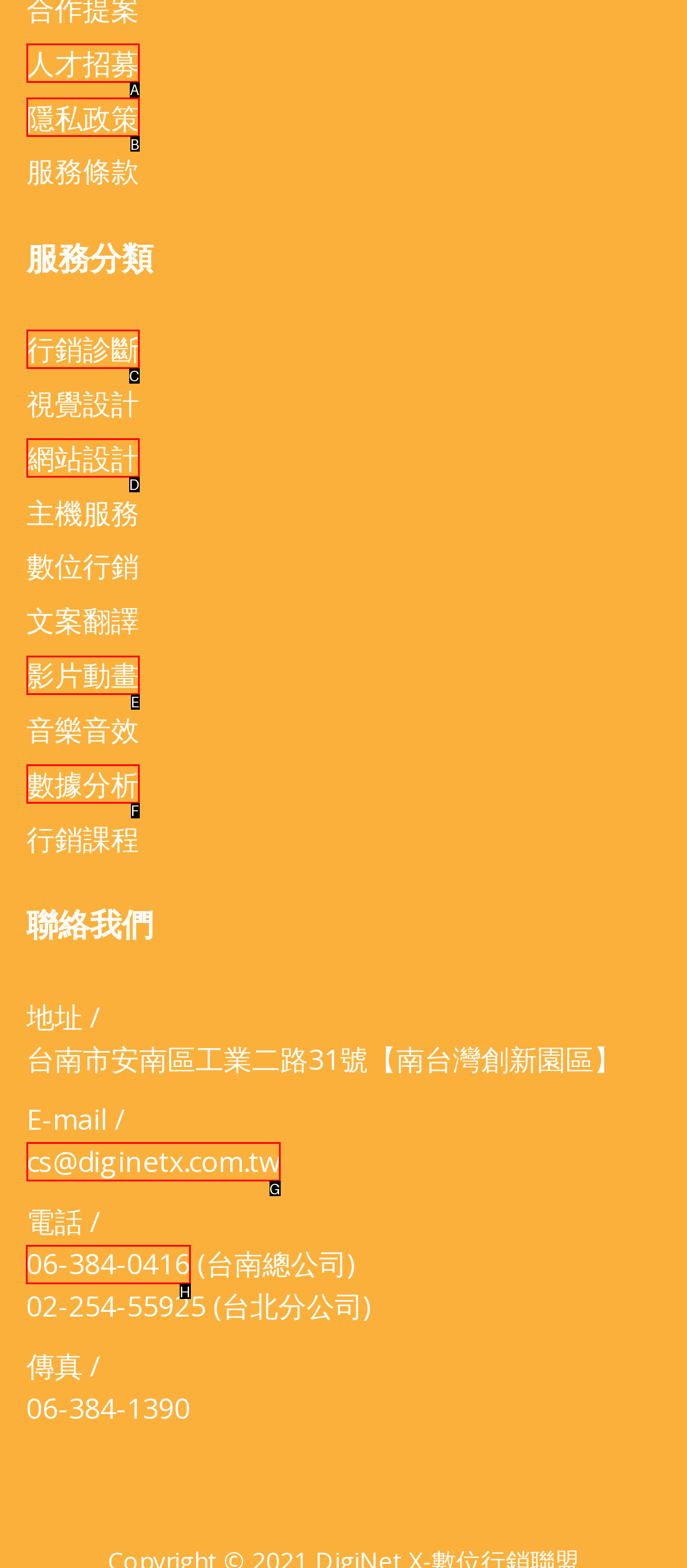Indicate which lettered UI element to click to fulfill the following task: Call 06-384-0416
Provide the letter of the correct option.

H